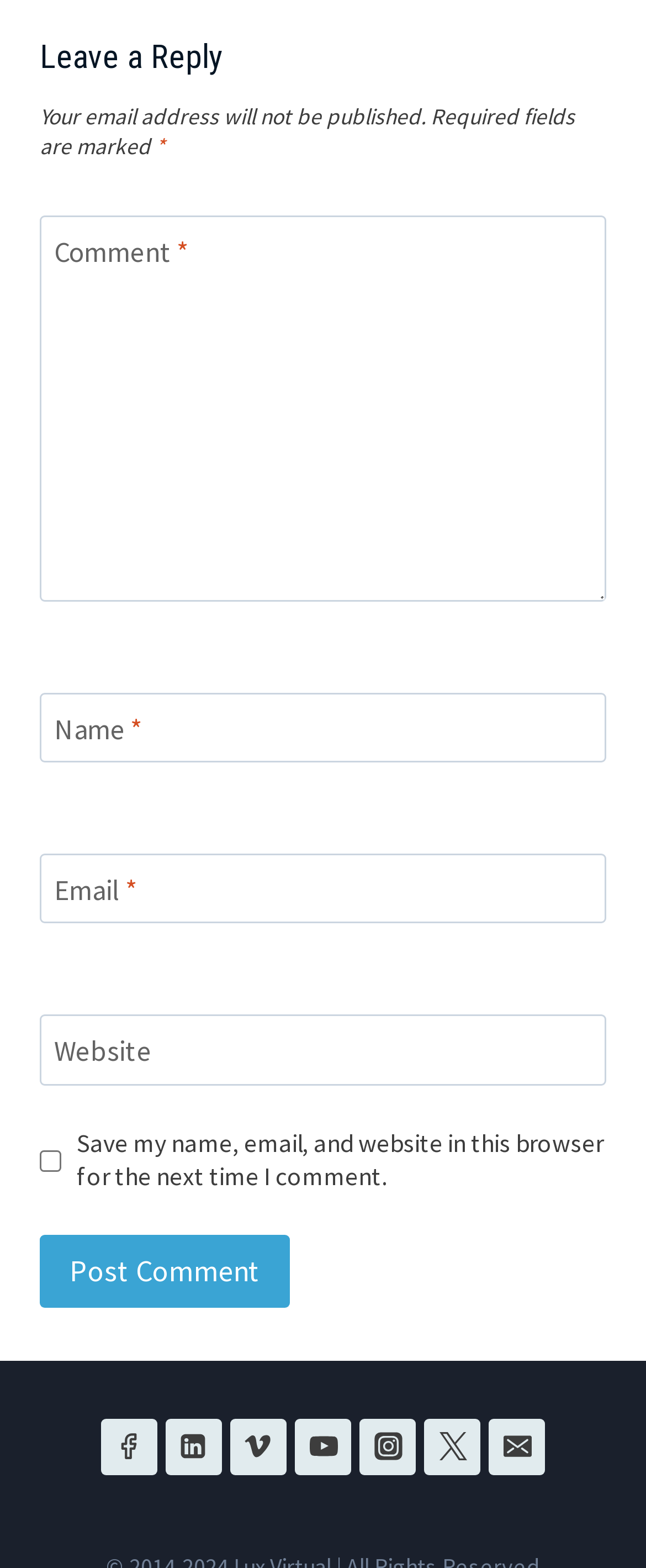What is the position of the 'Post Comment' button?
Please give a well-detailed answer to the question.

The 'Post Comment' button is located below the text boxes and the checkbox, and has a bounding box coordinate of [0.062, 0.788, 0.449, 0.834]. This indicates that it is positioned at the bottom of the comment form.